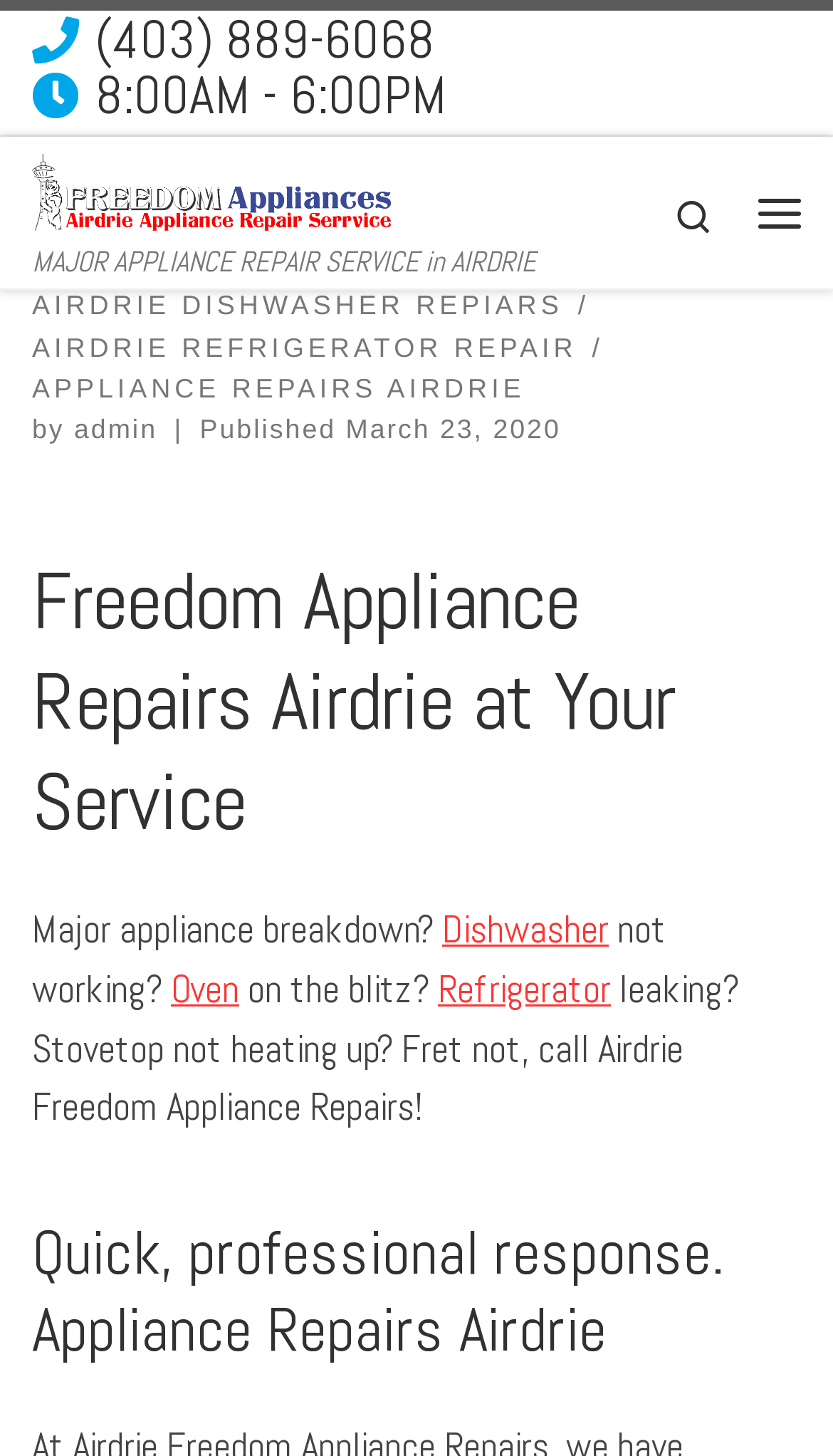Locate the bounding box coordinates of the area that needs to be clicked to fulfill the following instruction: "Go to Airdrie Appliance Repair Services". The coordinates should be in the format of four float numbers between 0 and 1, namely [left, top, right, bottom].

[0.038, 0.108, 0.469, 0.151]